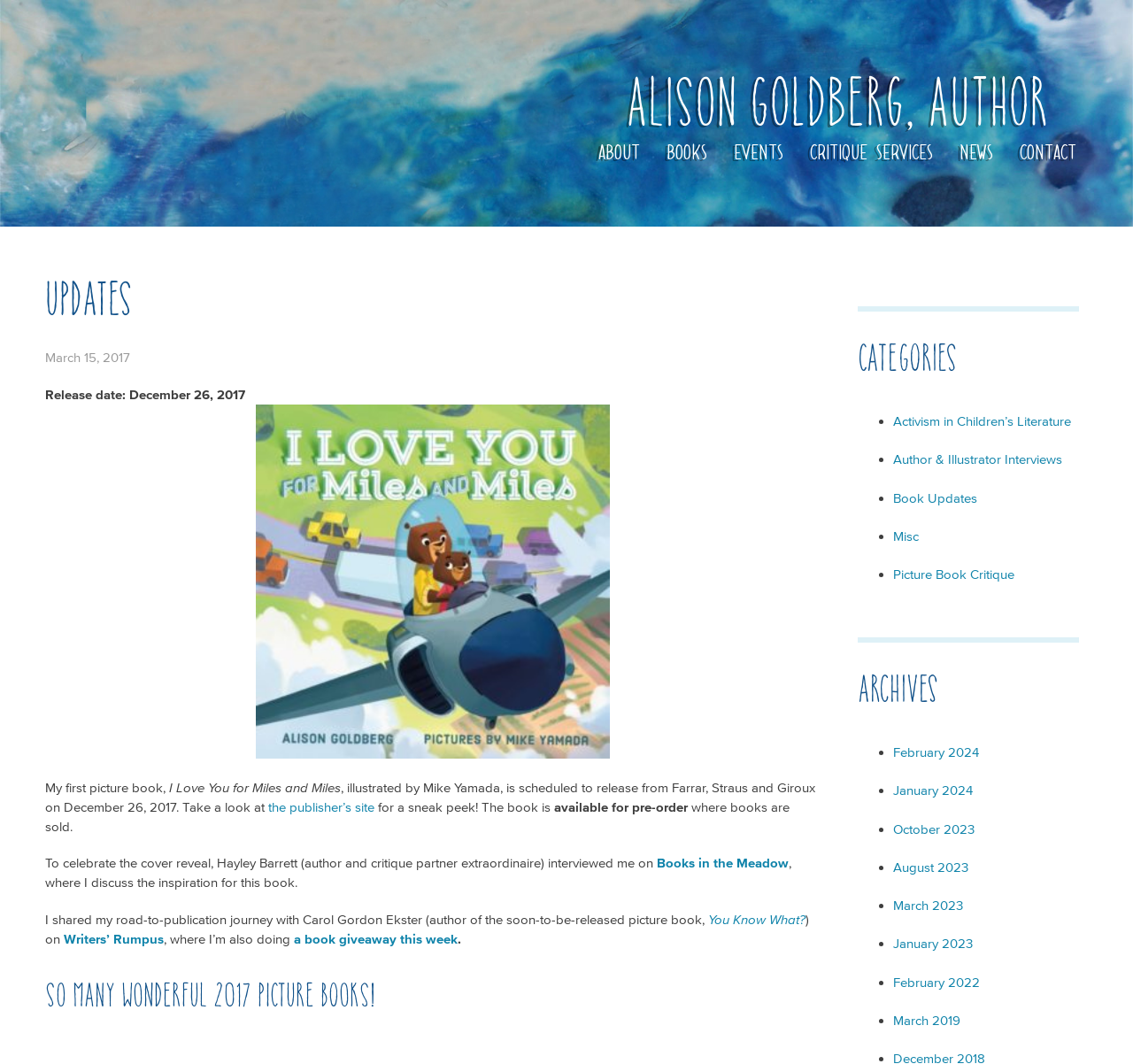What is the release date of the picture book?
Please respond to the question thoroughly and include all relevant details.

The release date of the picture book is mentioned in the text 'Release date: December 26, 2017' which is located in the main content area of the webpage.